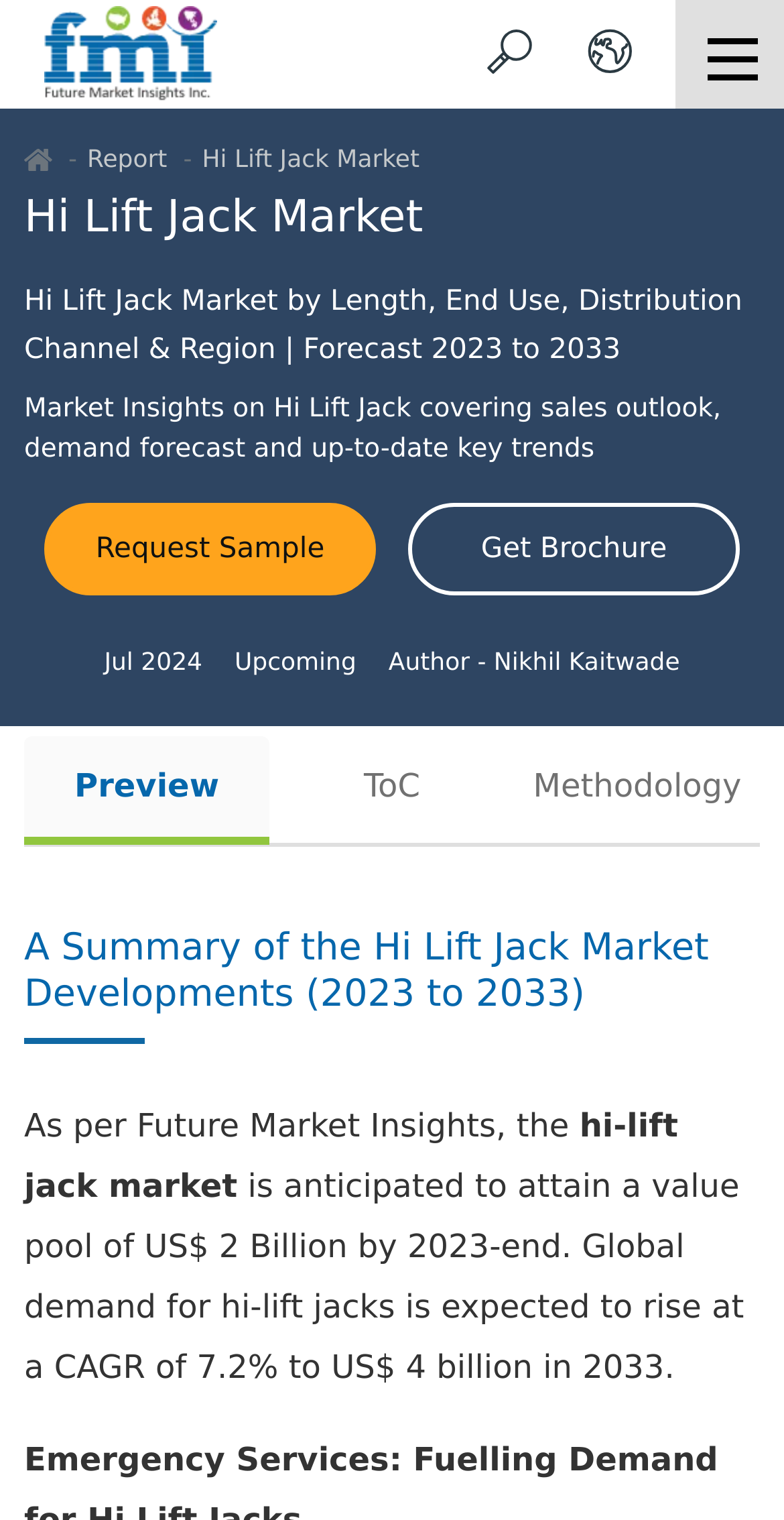Identify the bounding box coordinates for the element that needs to be clicked to fulfill this instruction: "Click on the 'Future Market Insights' link". Provide the coordinates in the format of four float numbers between 0 and 1: [left, top, right, bottom].

[0.056, 0.0, 0.277, 0.071]